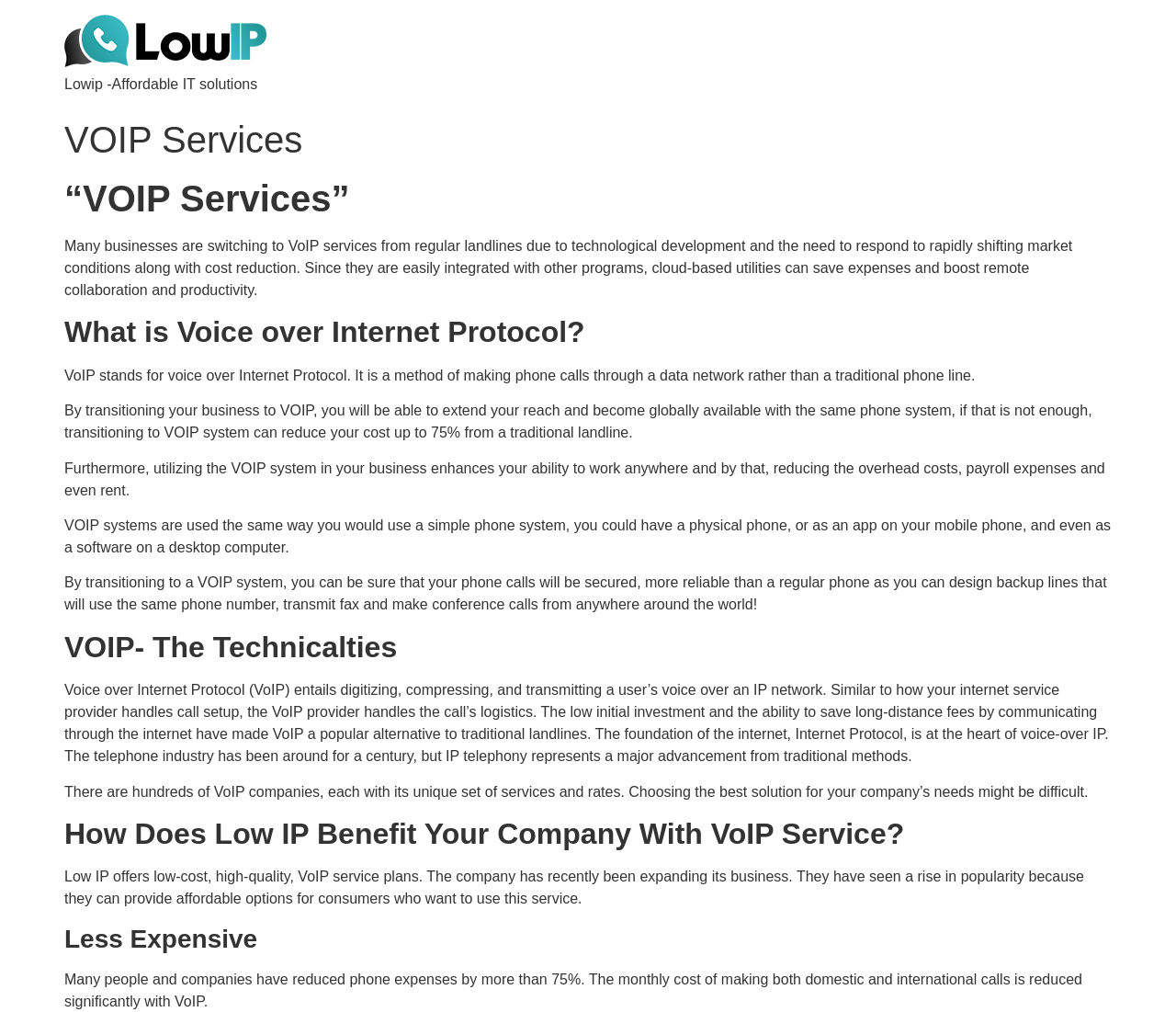Respond to the question below with a single word or phrase:
What is VOIP?

Voice over Internet Protocol